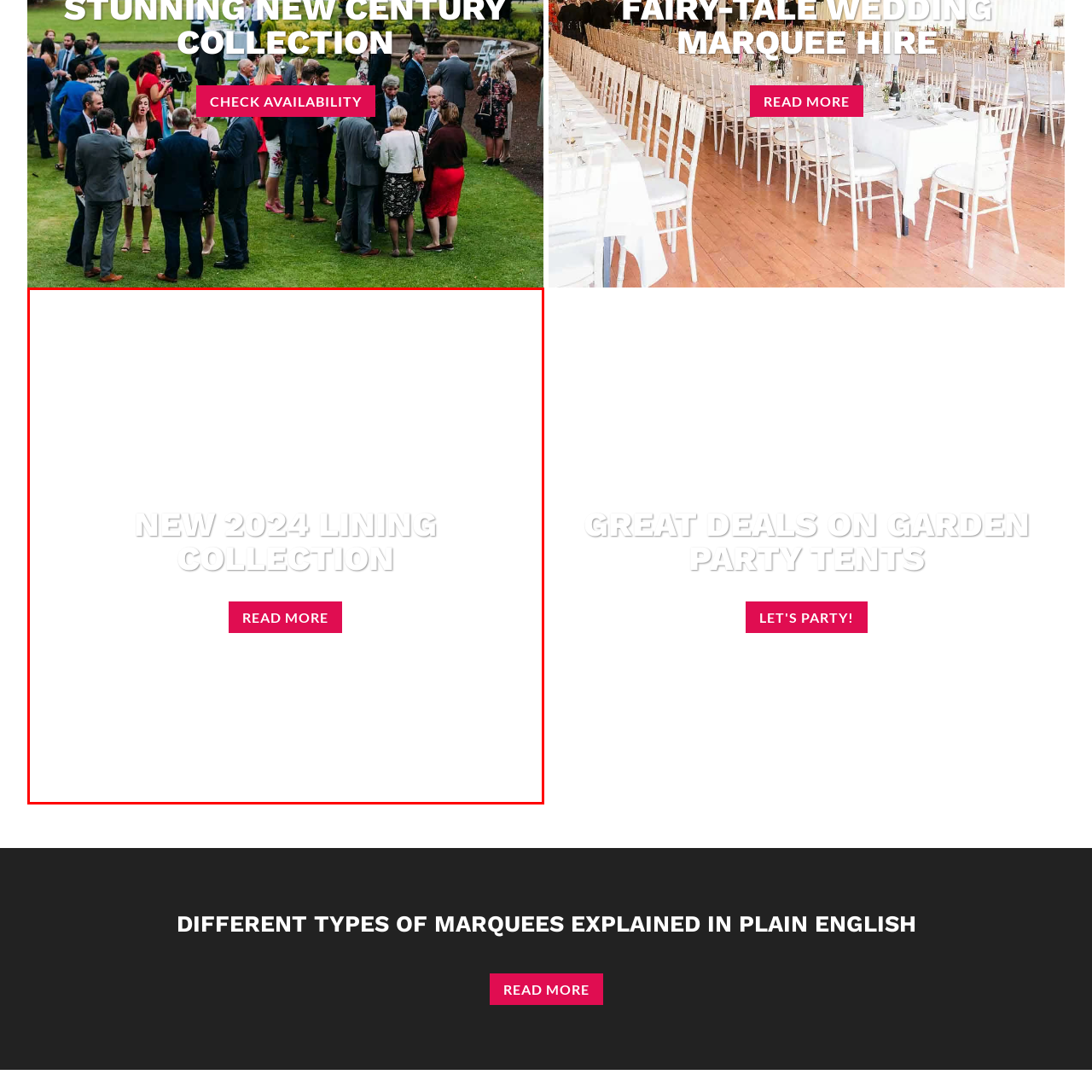What is the color of the 'READ MORE' button?
Consider the portion of the image within the red bounding box and answer the question as detailed as possible, referencing the visible details.

According to the caption, the 'READ MORE' button is labeled in a 'vibrant red' color, which suggests that the button itself is red.